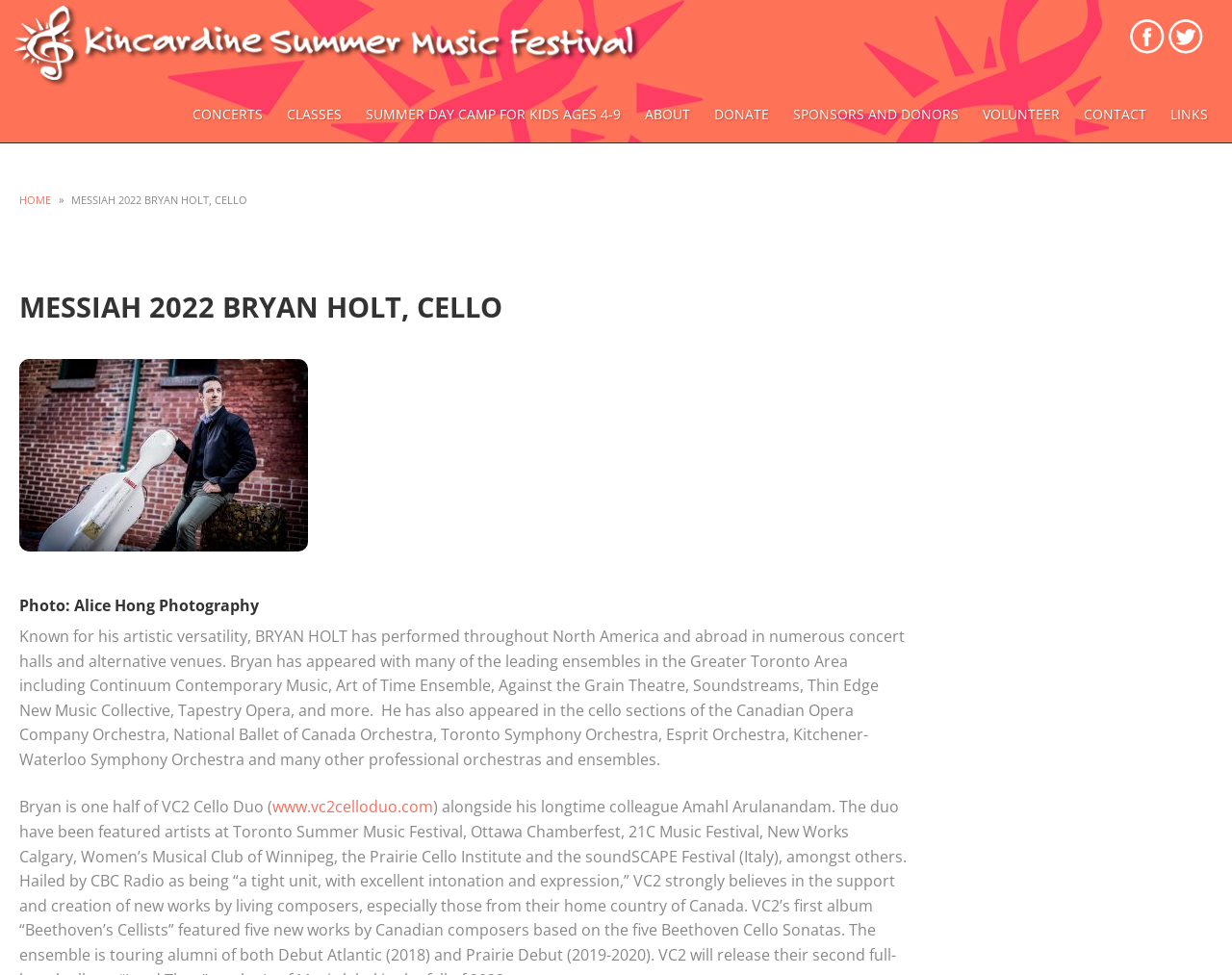Please locate the bounding box coordinates of the element that should be clicked to achieve the given instruction: "Click on the Kincardine Summer Music Festival Facebook link".

[0.917, 0.025, 0.945, 0.047]